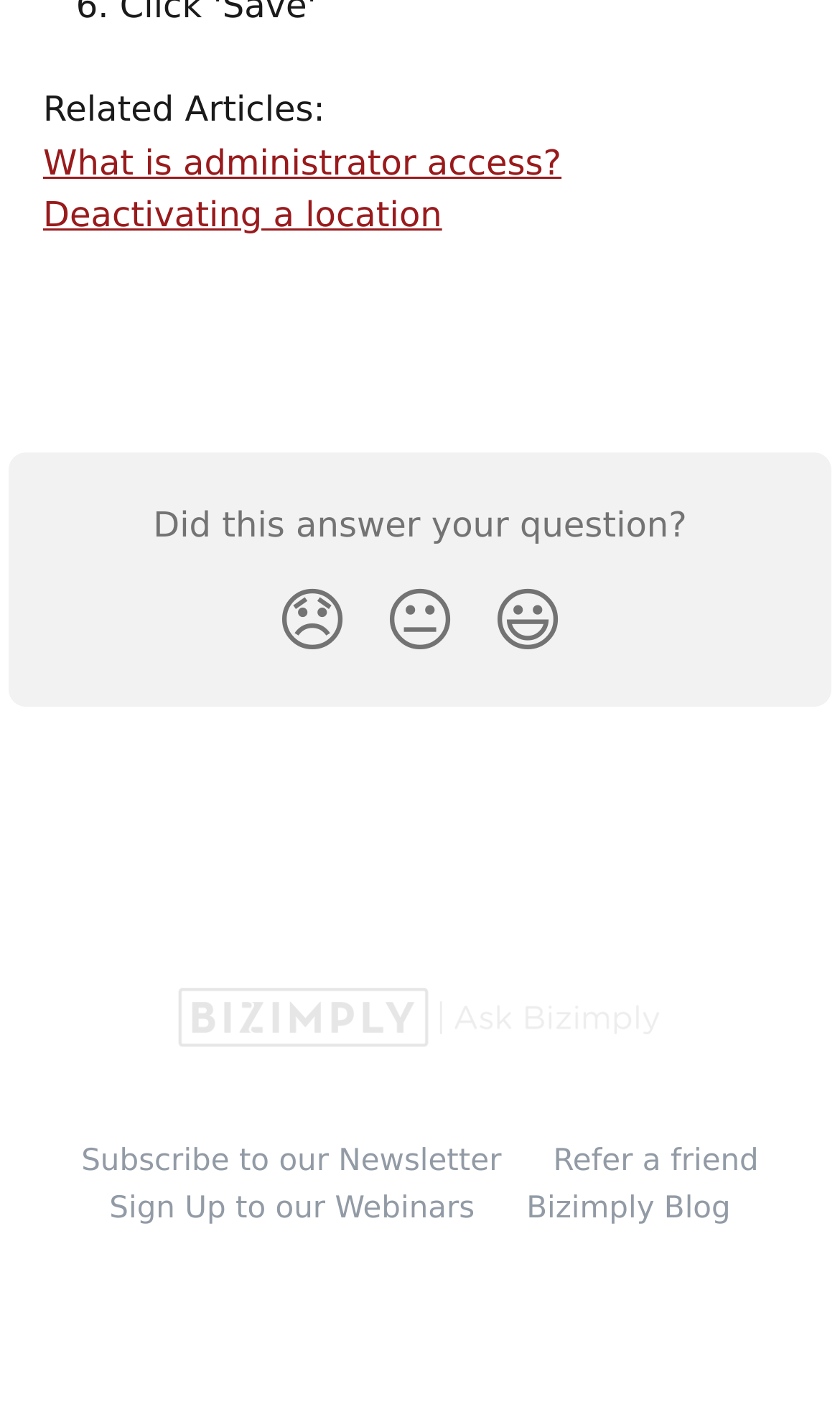What is the first related article?
Based on the screenshot, provide a one-word or short-phrase response.

What is administrator access?